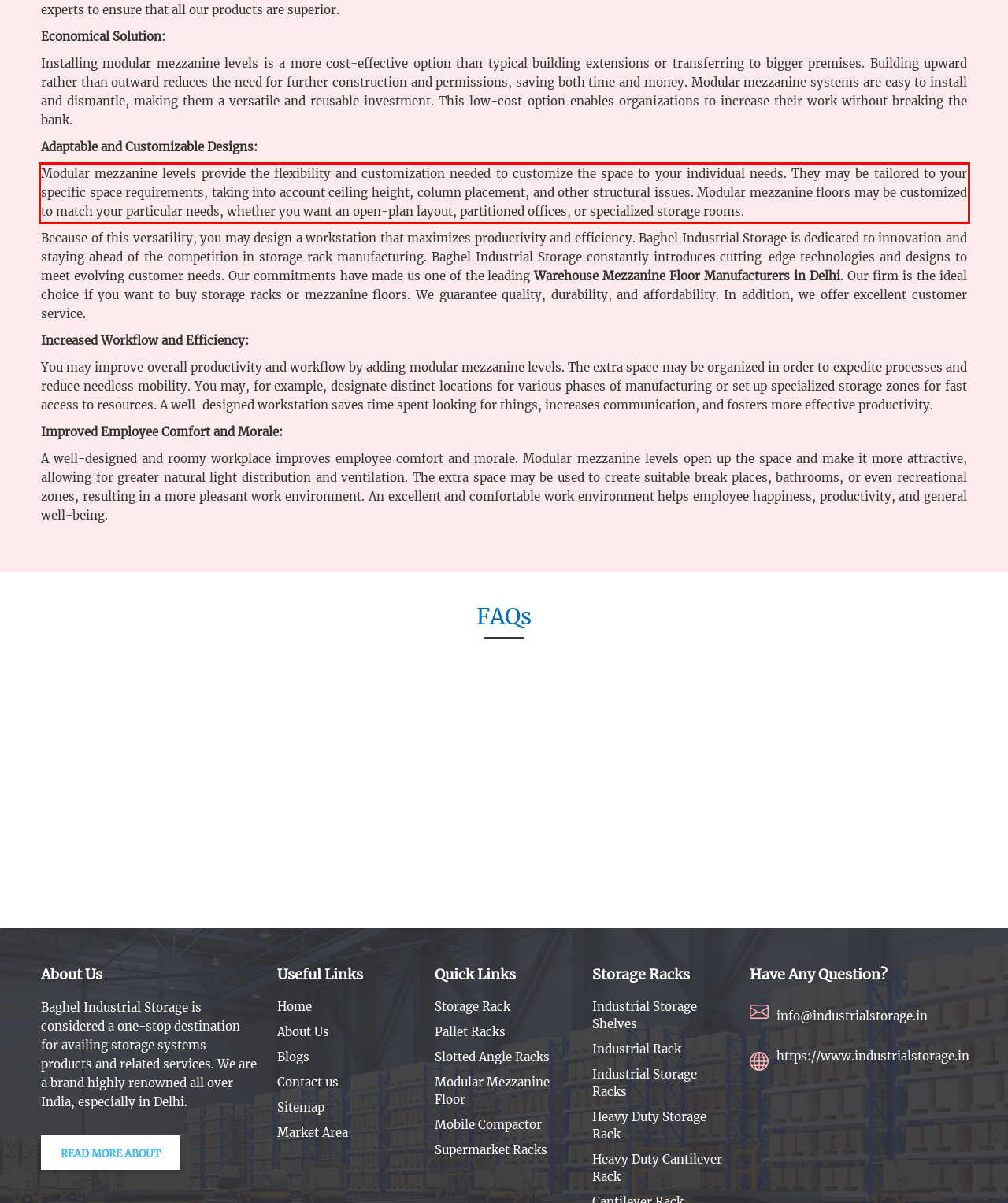Identify the red bounding box in the webpage screenshot and perform OCR to generate the text content enclosed.

Modular mezzanine levels provide the flexibility and customization needed to customize the space to your individual needs. They may be tailored to your specific space requirements, taking into account ceiling height, column placement, and other structural issues. Modular mezzanine floors may be customized to match your particular needs, whether you want an open-plan layout, partitioned offices, or specialized storage rooms.